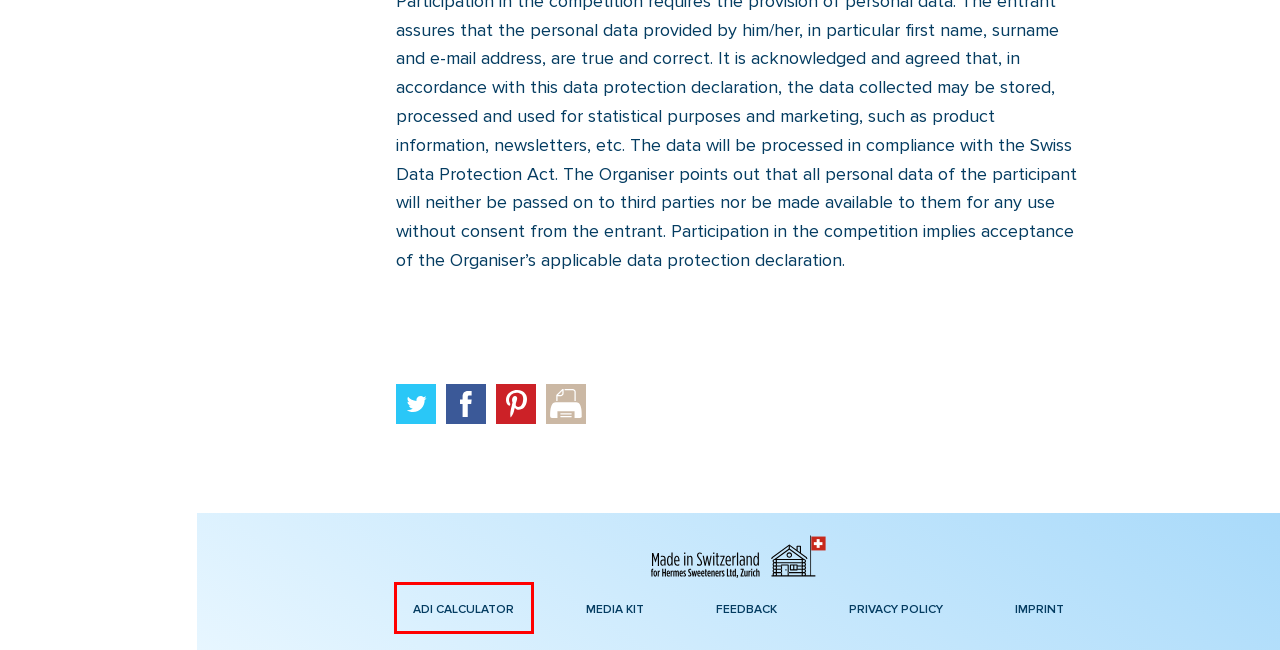You have a screenshot of a webpage where a red bounding box highlights a specific UI element. Identify the description that best matches the resulting webpage after the highlighted element is clicked. The choices are:
A. ADI Calculator - HERMESETAS AU
B. Mini Sweeteners - HERMESETAS AU
C. Media Kit - HERMESETAS AU
D. Brands - HERMESETAS AU
E. Feedback - HERMESETAS AU
F. Imprint - HERMESETAS AU
G. Privacy Policy - HERMESETAS AU
H. About us - HERMESETAS AU

A